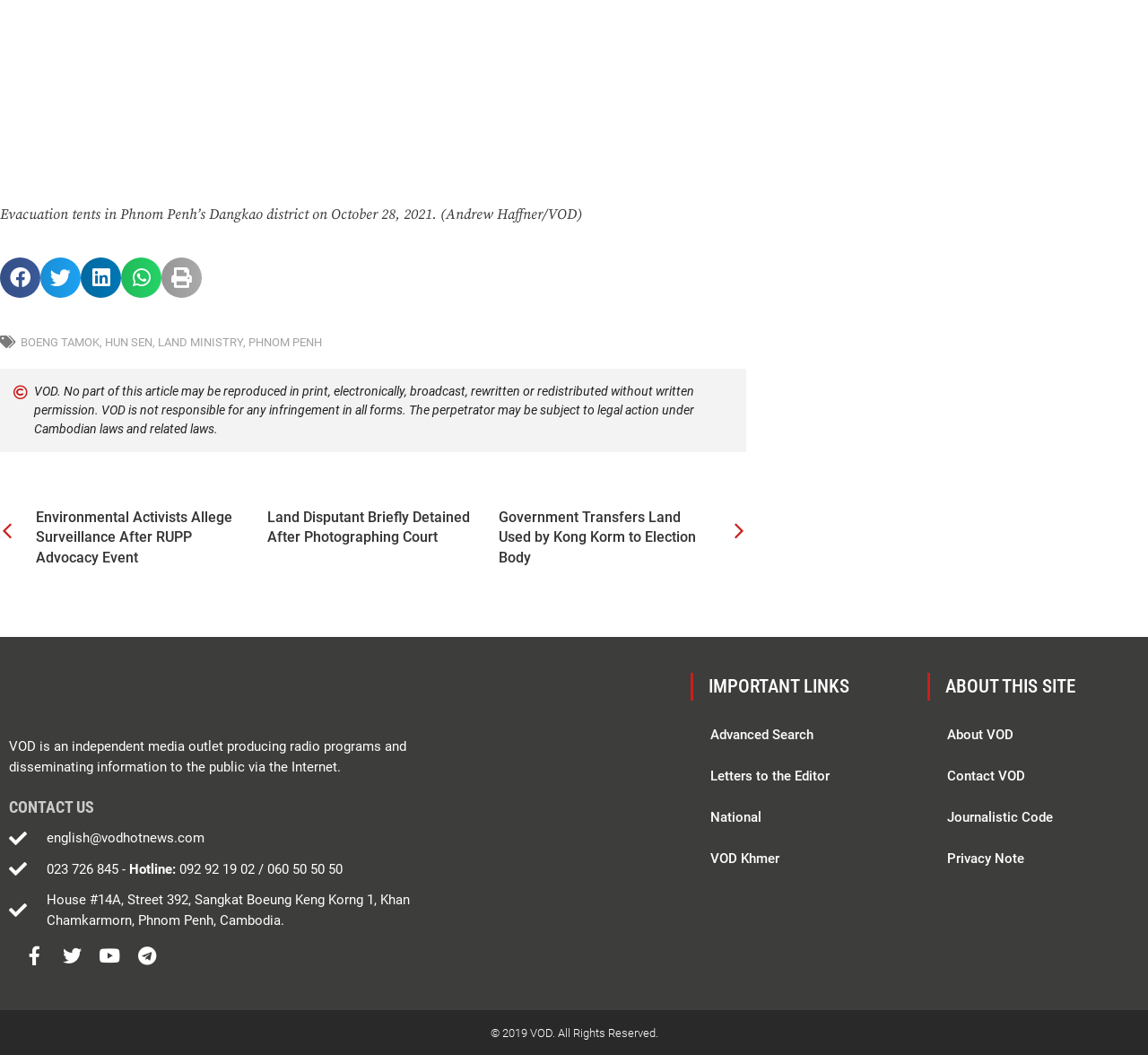Can you identify the bounding box coordinates of the clickable region needed to carry out this instruction: 'Share on facebook'? The coordinates should be four float numbers within the range of 0 to 1, stated as [left, top, right, bottom].

[0.0, 0.244, 0.035, 0.282]